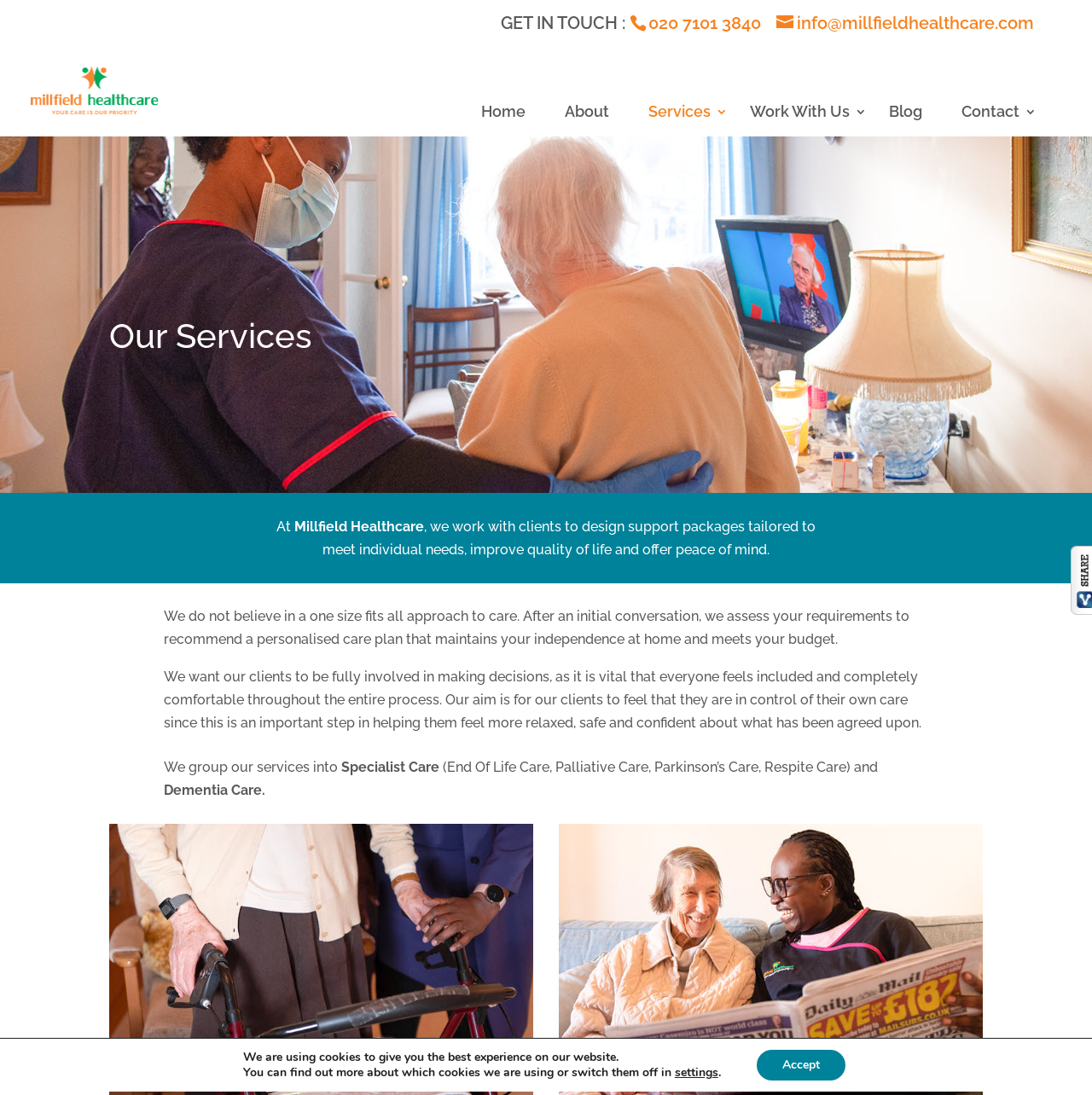Determine the bounding box coordinates for the element that should be clicked to follow this instruction: "Send an email to info@millfieldhealthcare.com". The coordinates should be given as four float numbers between 0 and 1, in the format [left, top, right, bottom].

[0.711, 0.012, 0.947, 0.03]